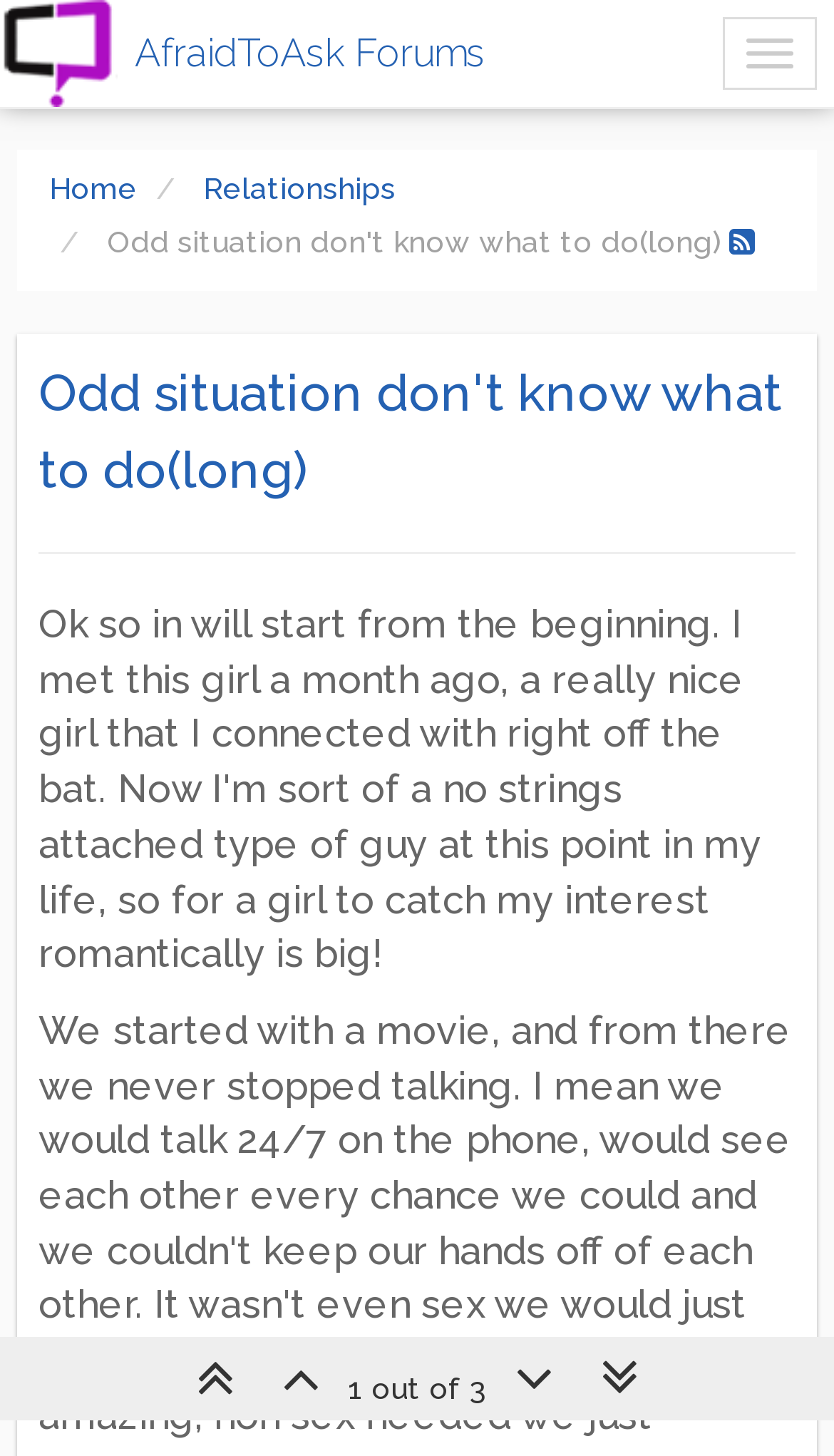What is the purpose of the separator element?
Refer to the image and provide a one-word or short phrase answer.

To separate the discussion topic from the rest of the content